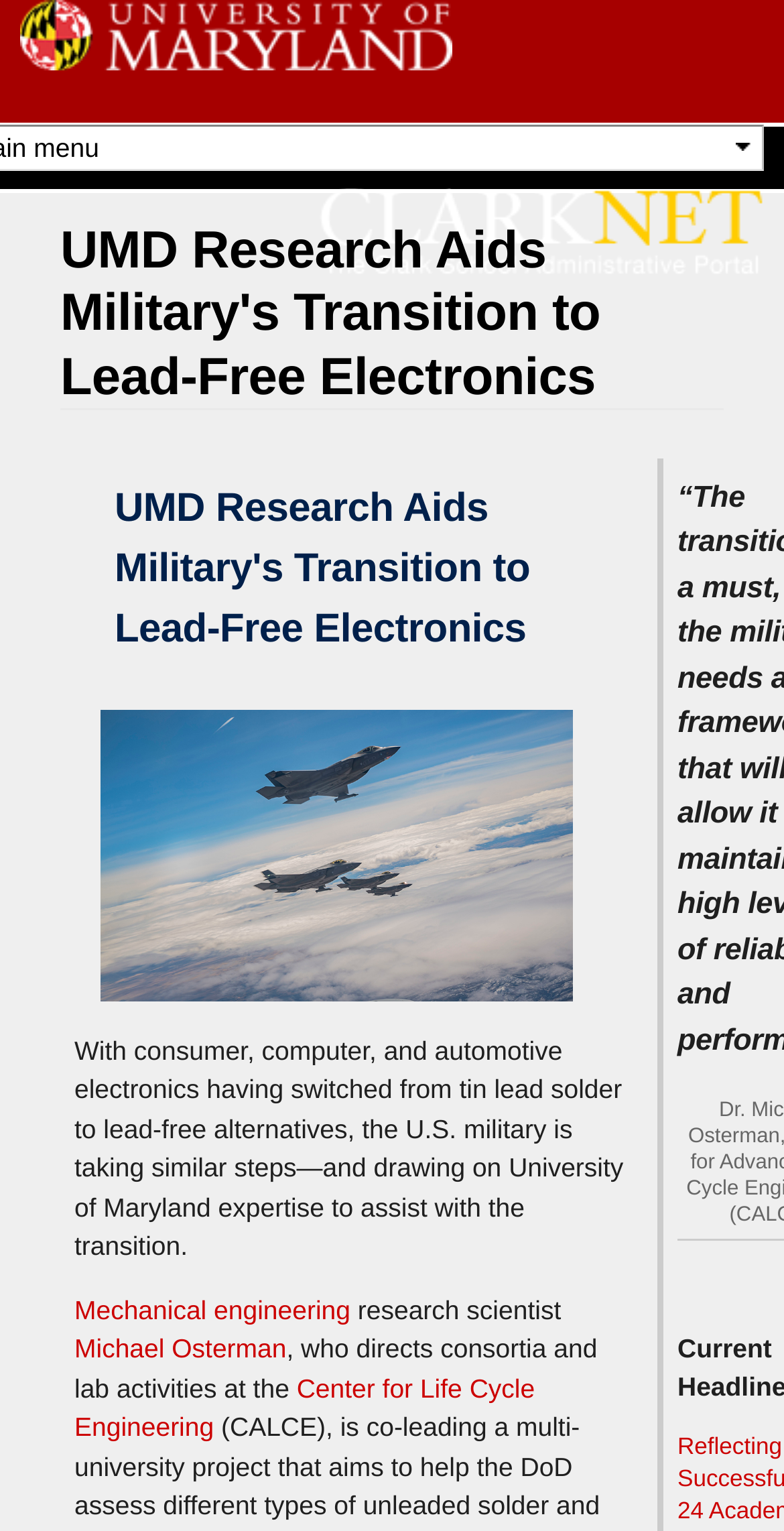What is the name of the research scientist?
Answer the question with a single word or phrase by looking at the picture.

Michael Osterman